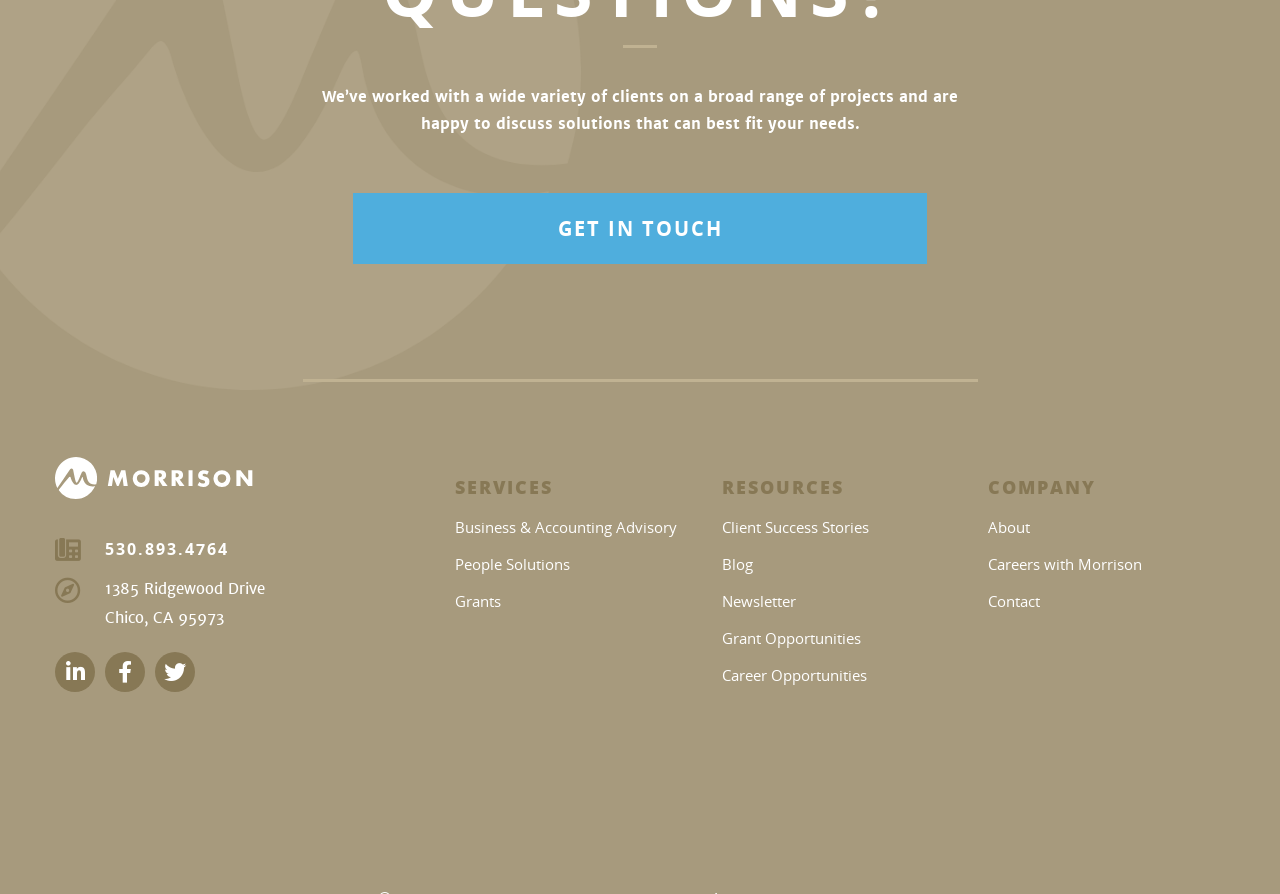What is the company's phone number?
Provide a detailed answer to the question, using the image to inform your response.

The company's phone number can be found in the complementary section of the webpage, which is located at the bottom of the page. It is listed as '530.893.4764'.